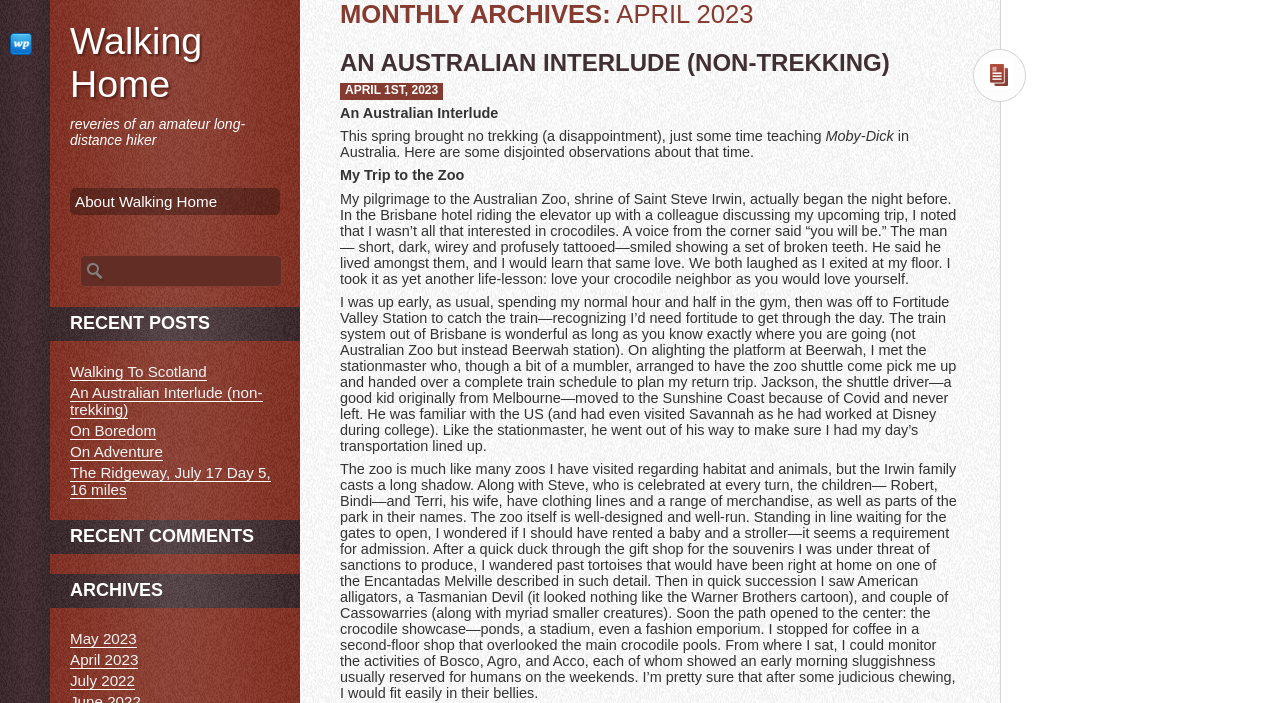How many links are there in the RECENT POSTS section?
Based on the screenshot, respond with a single word or phrase.

5